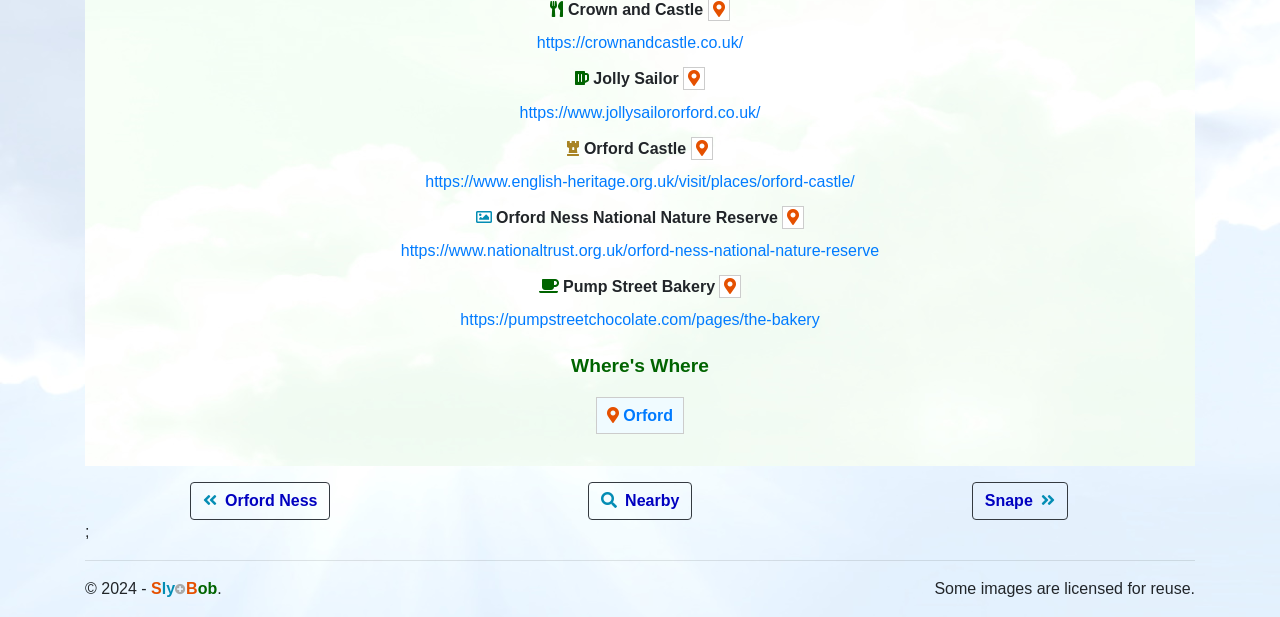Identify the bounding box coordinates of the clickable region required to complete the instruction: "view Orford Ness". The coordinates should be given as four float numbers within the range of 0 and 1, i.e., [left, top, right, bottom].

[0.148, 0.782, 0.258, 0.843]